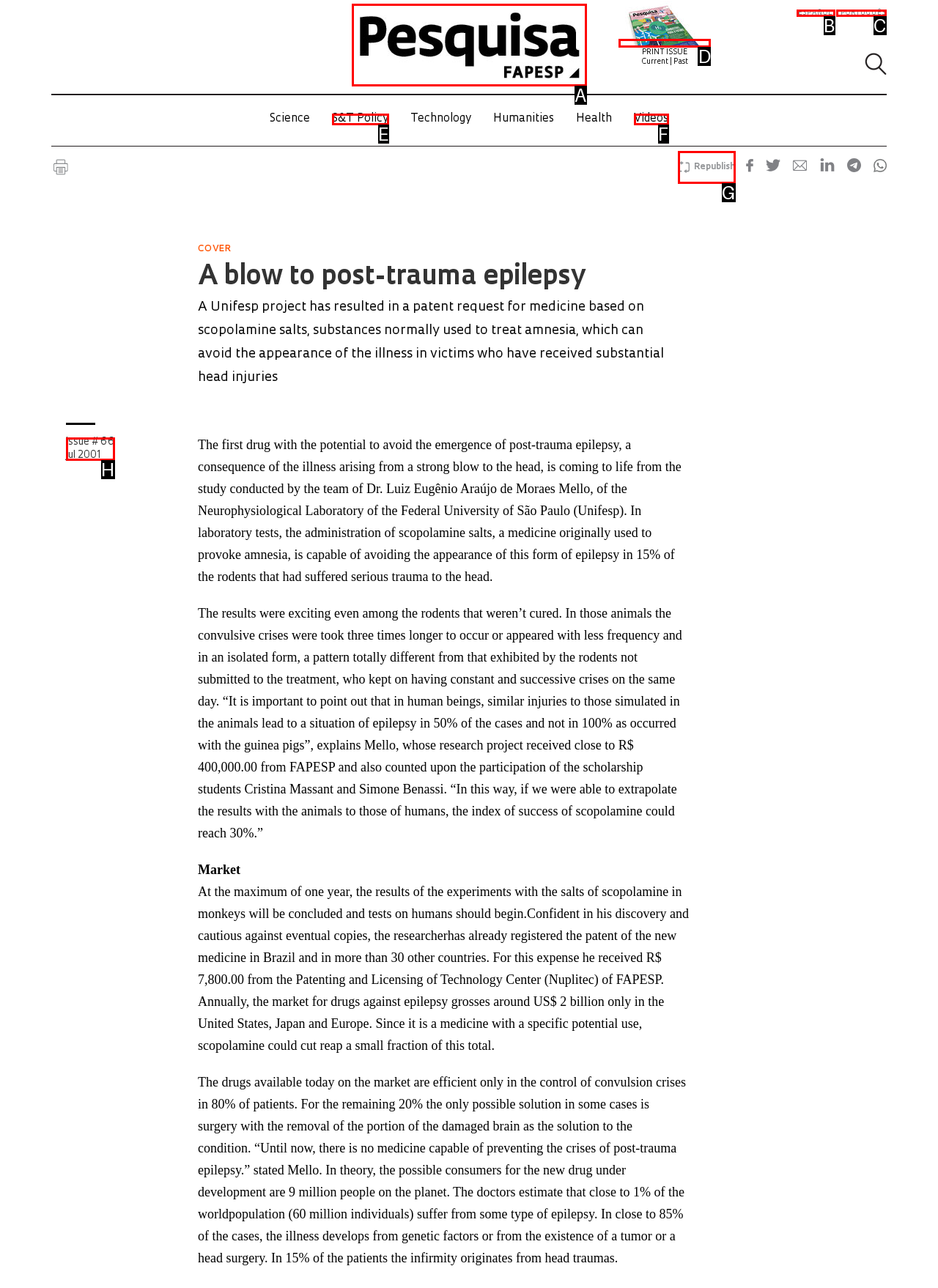Based on the element described as: S&T Policy
Find and respond with the letter of the correct UI element.

E